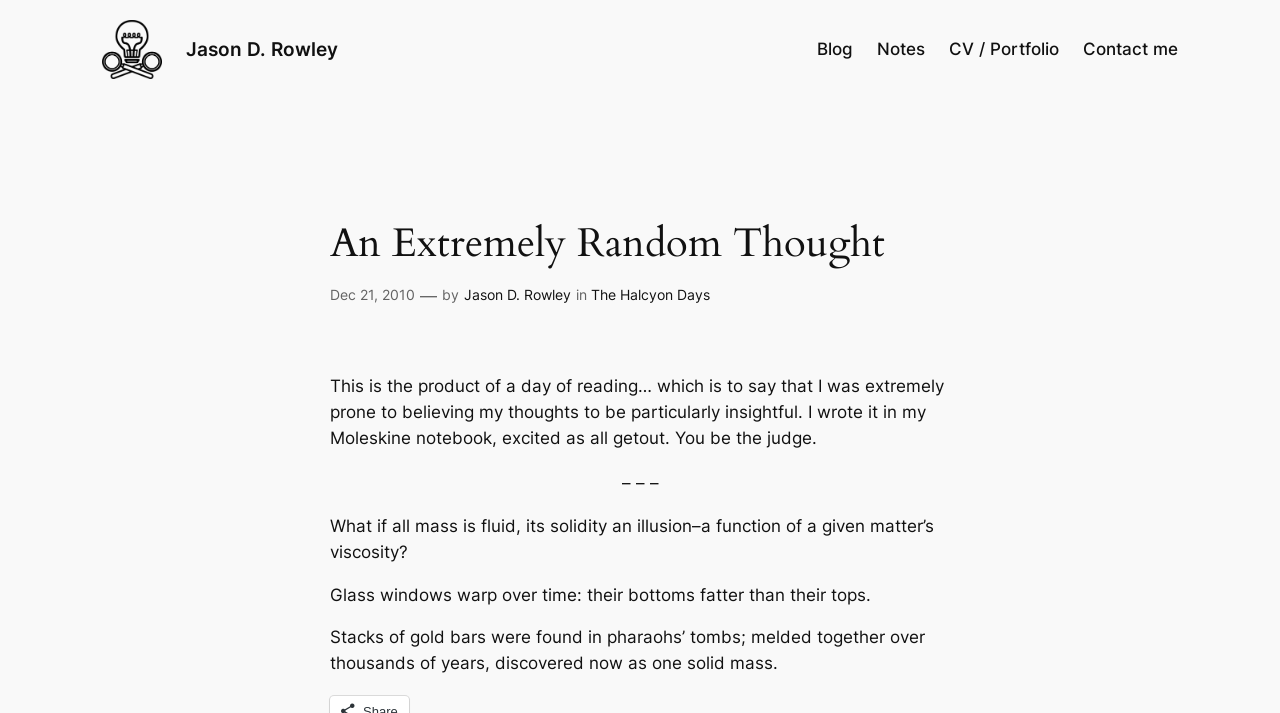Please provide a comprehensive response to the question based on the details in the image: What is the date of this article?

The date is mentioned in the link 'Dec 21, 2010' which is located below the title of the article and above the author's name.